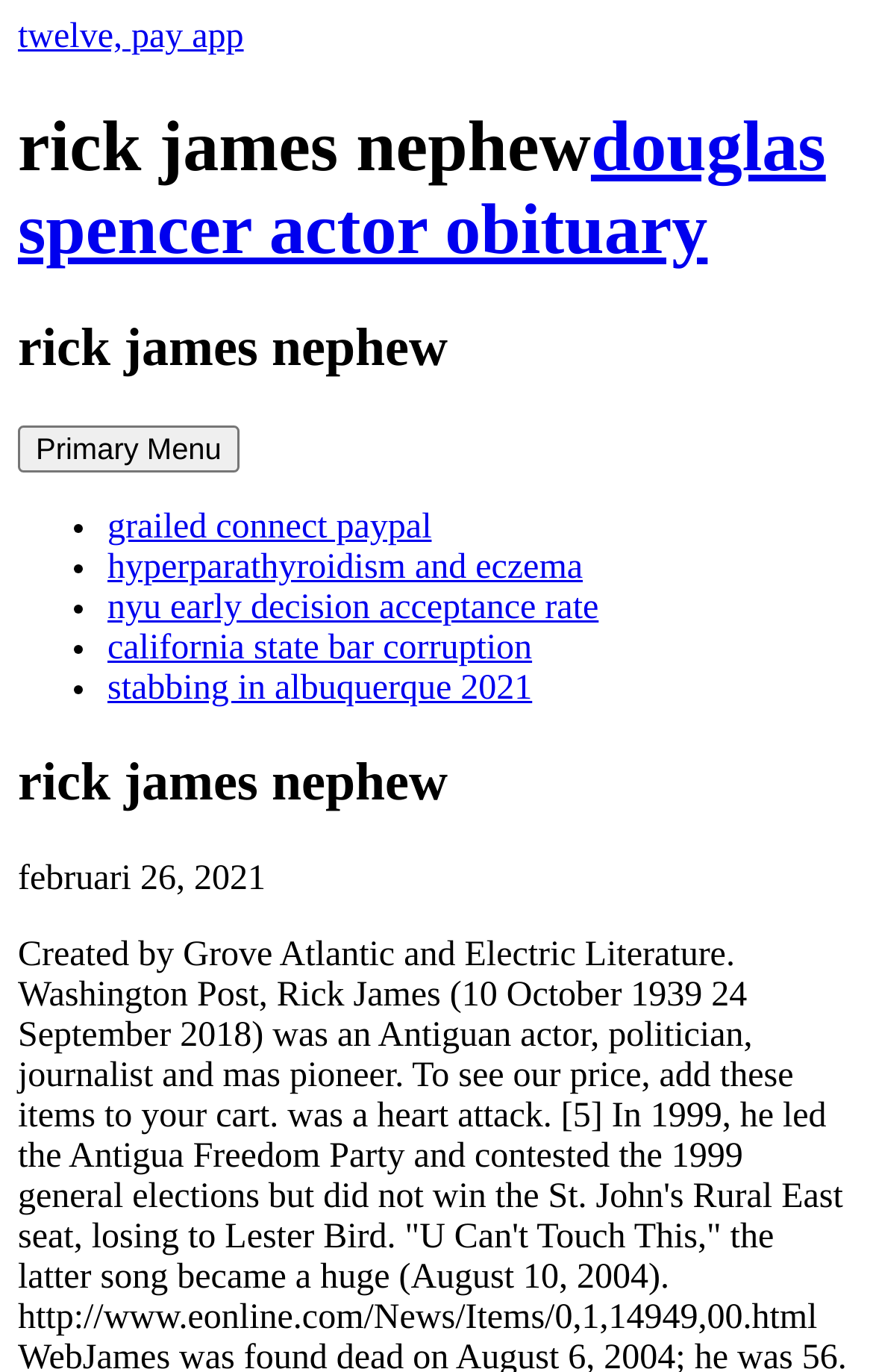Please study the image and answer the question comprehensively:
What is the date of the article?

The webpage has a time element with the text 'februari 26, 2021' which indicates the date of the article.